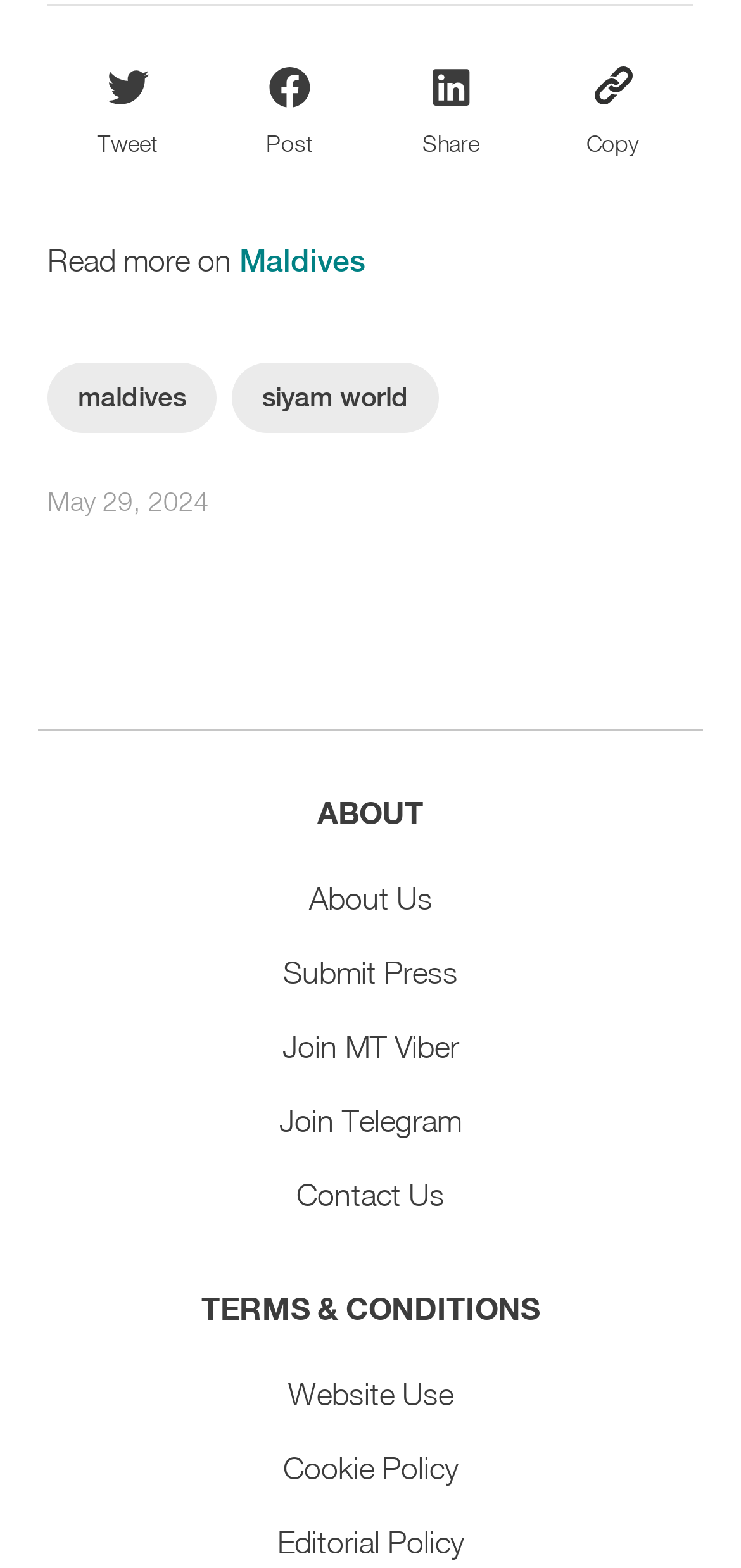Can you find the bounding box coordinates of the area I should click to execute the following instruction: "Copy"?

[0.791, 0.039, 0.863, 0.099]